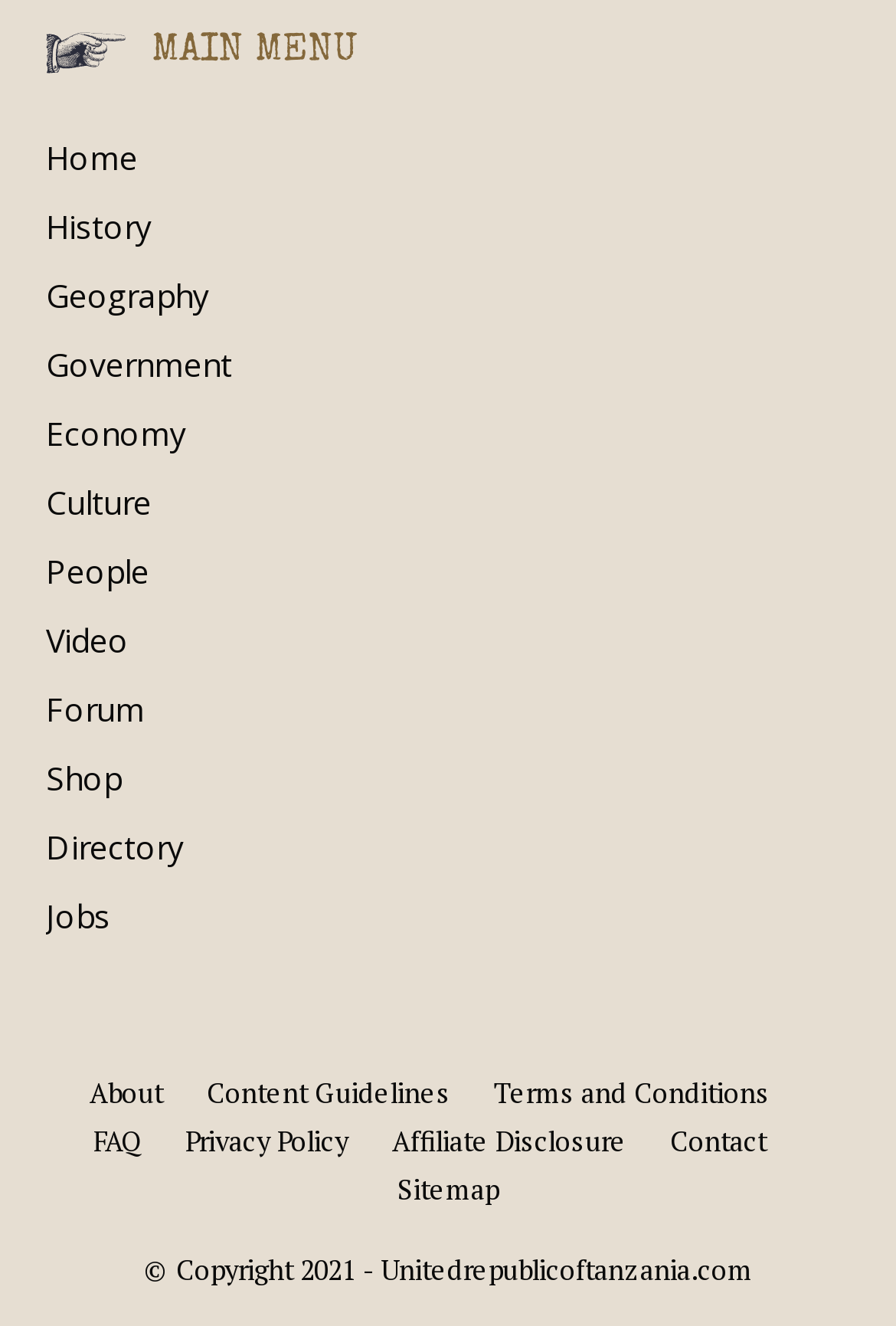Answer the question using only one word or a concise phrase: What is the category of the link 'Culture'?

MAIN MENU